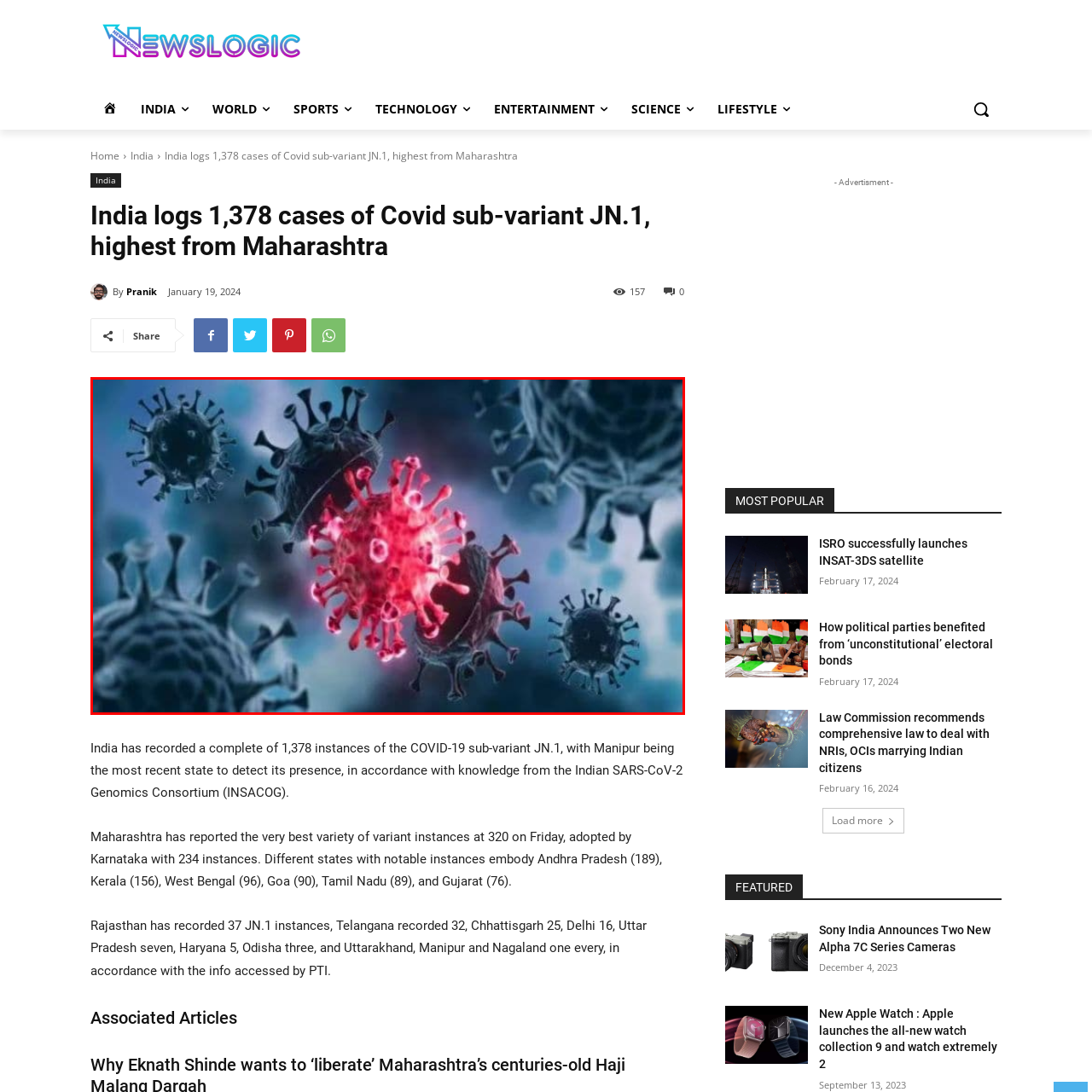Elaborate on the contents of the image marked by the red border.

The image depicts a highly detailed and visually striking representation of the COVID-19 virus, characterized by its distinctive, spiky surface and prominent red coloring. This central virus particle stands out against a backdrop of other viral forms, emphasizing its significance. The surrounding viruses appear in darker shades, creating a stark contrast that draws attention to the highlighted pathogen. Such imagery is often used in news articles discussing the impact of specific COVID-19 variants, including the recent rise of the JN.1 sub-variant, which has been reported extensively in various regions, particularly Maharashtra. This visual encapsulates the ongoing challenges posed by the pandemic and the attention required to monitor and combat evolving variants.